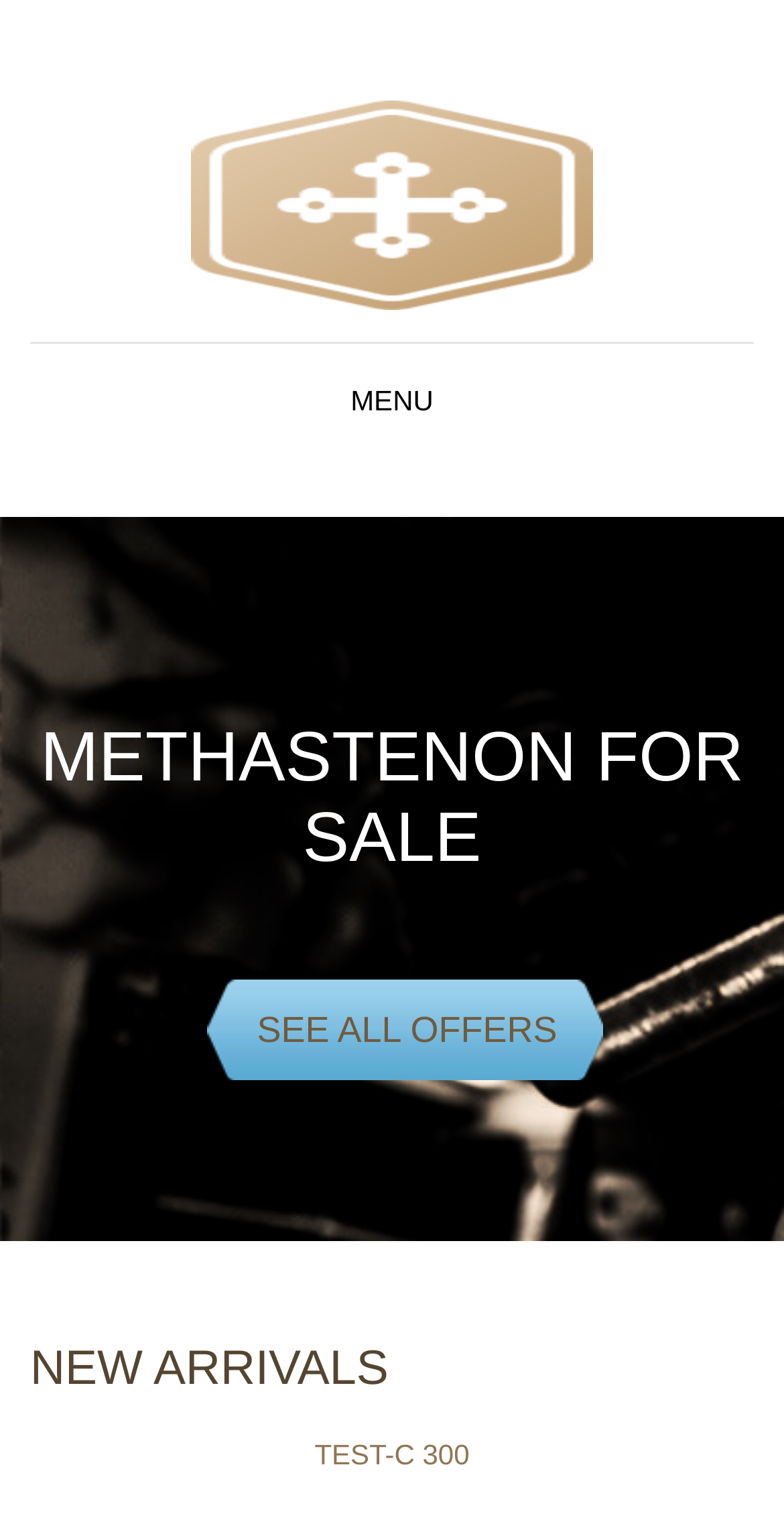What is the name of the section below 'METHASTENON FOR SALE'?
Using the image provided, answer with just one word or phrase.

NEW ARRIVALS